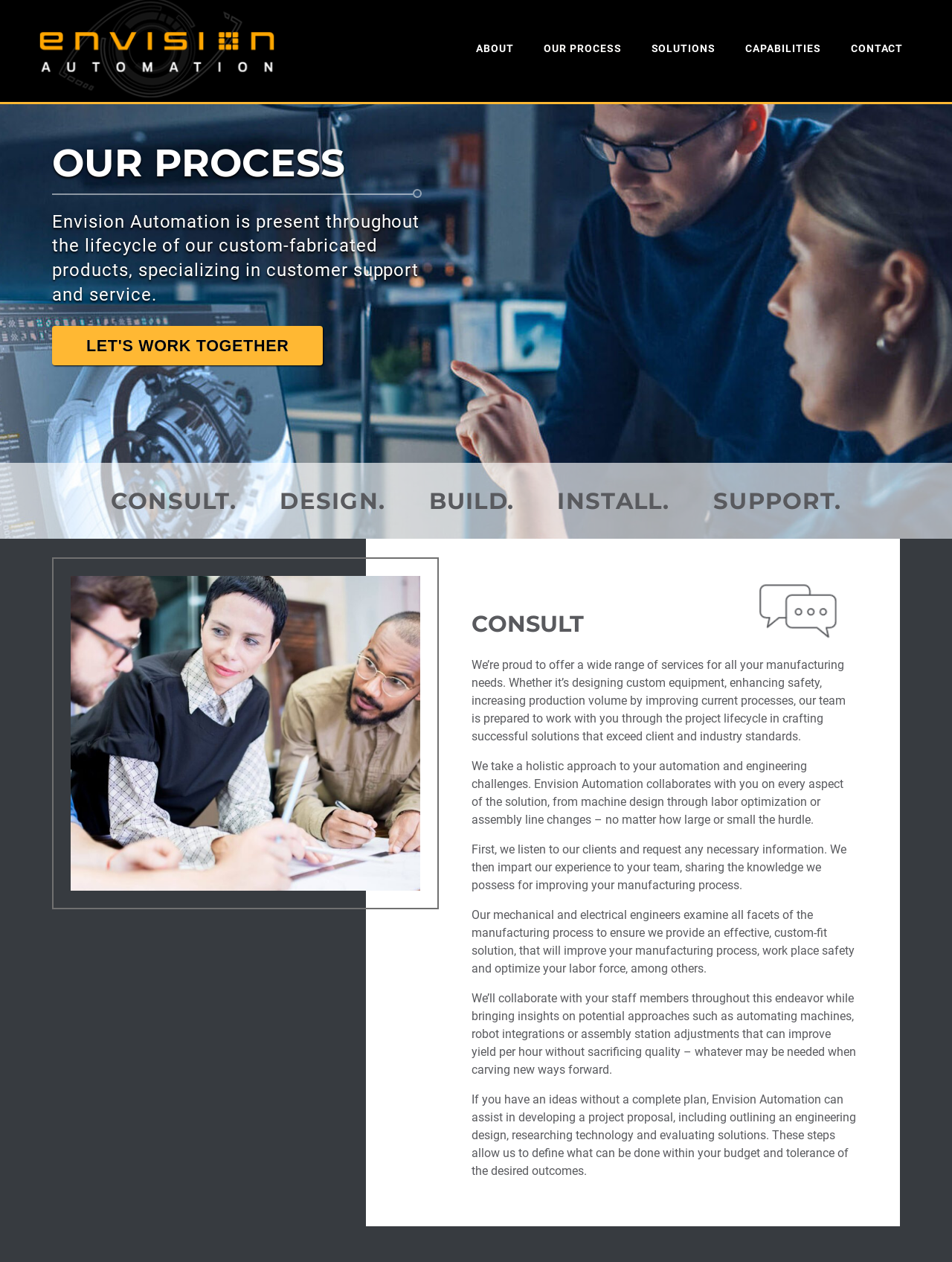Refer to the image and provide an in-depth answer to the question:
What is the focus of Envision Automation's services?

The static text describes Envision Automation's services as catering to 'all your manufacturing needs', indicating that the company focuses on providing solutions for manufacturing clients.